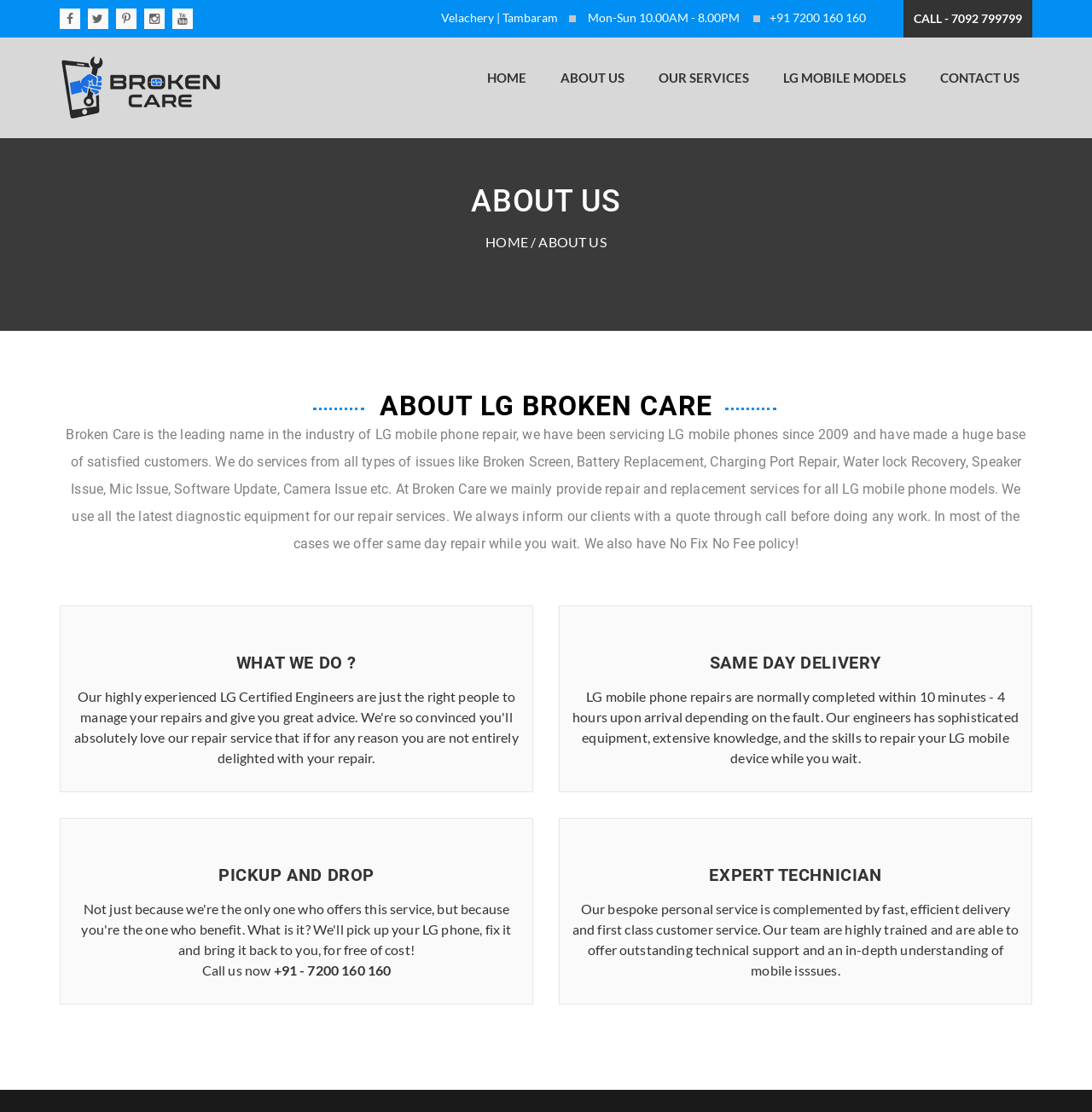Identify the bounding box coordinates of the section that should be clicked to achieve the task described: "Contact US".

[0.849, 0.051, 0.945, 0.096]